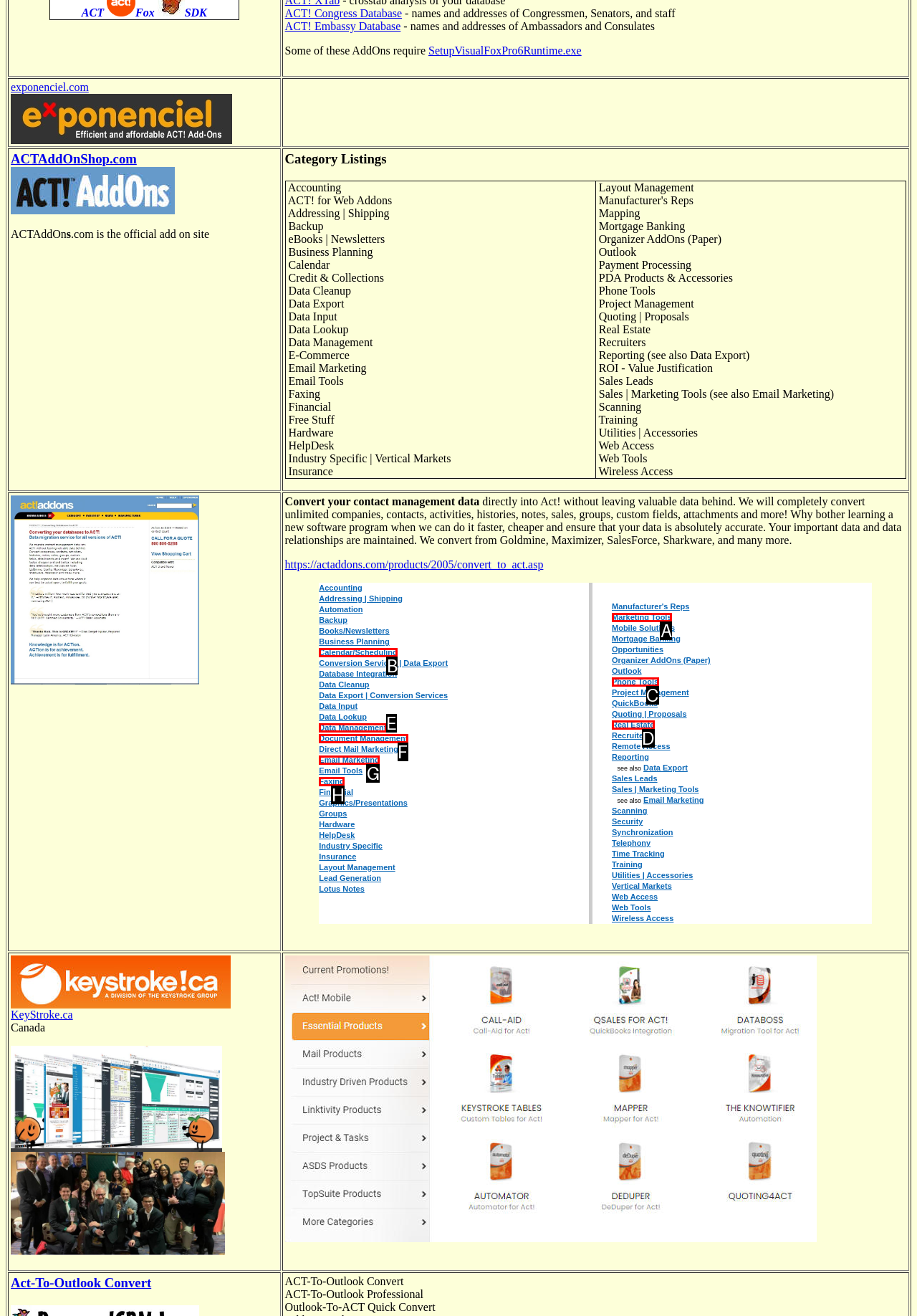Identify the option that corresponds to: Real Estate
Respond with the corresponding letter from the choices provided.

D